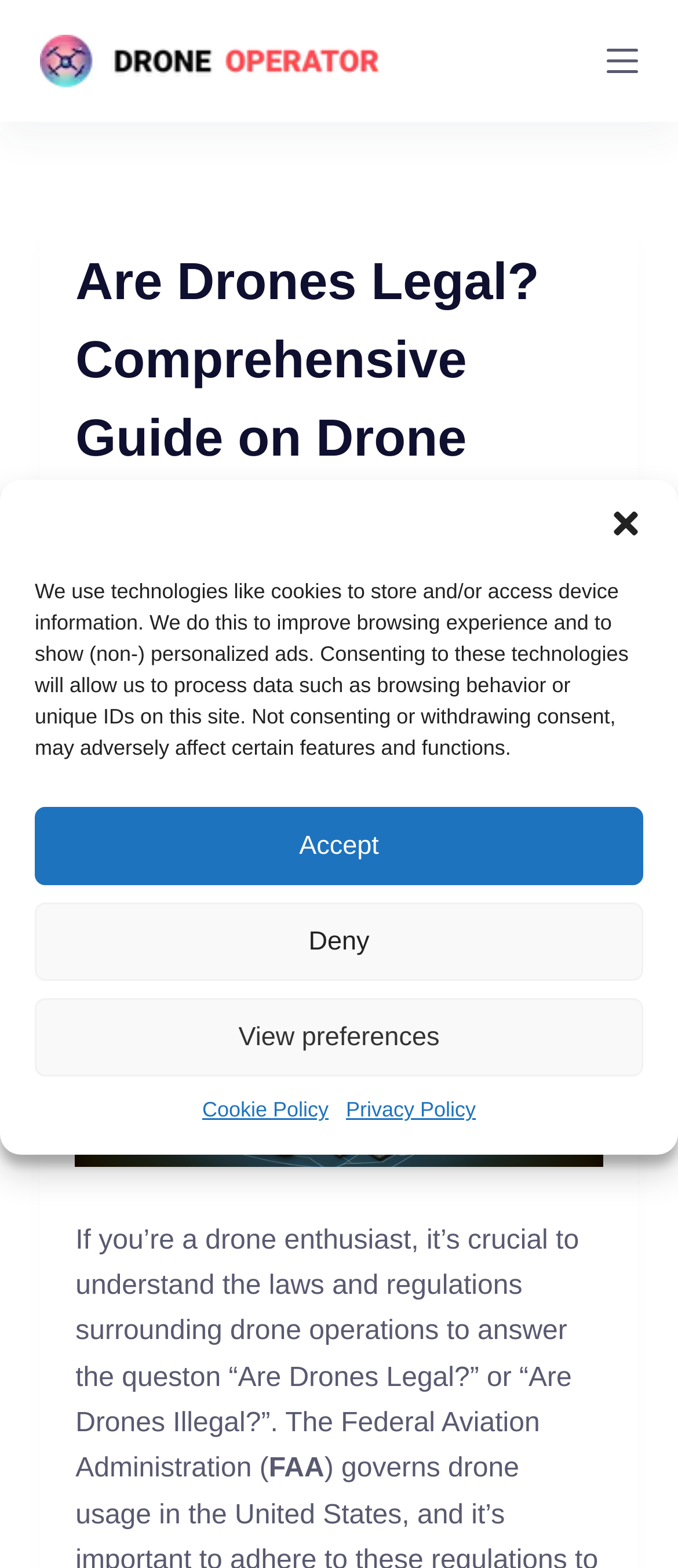Given the content of the image, can you provide a detailed answer to the question?
What is the name of the administration mentioned in the article?

The article mentions the Federal Aviation Administration (FAA) as the regulatory body responsible for drone operations, and the abbreviation 'FAA' is highlighted in the text.